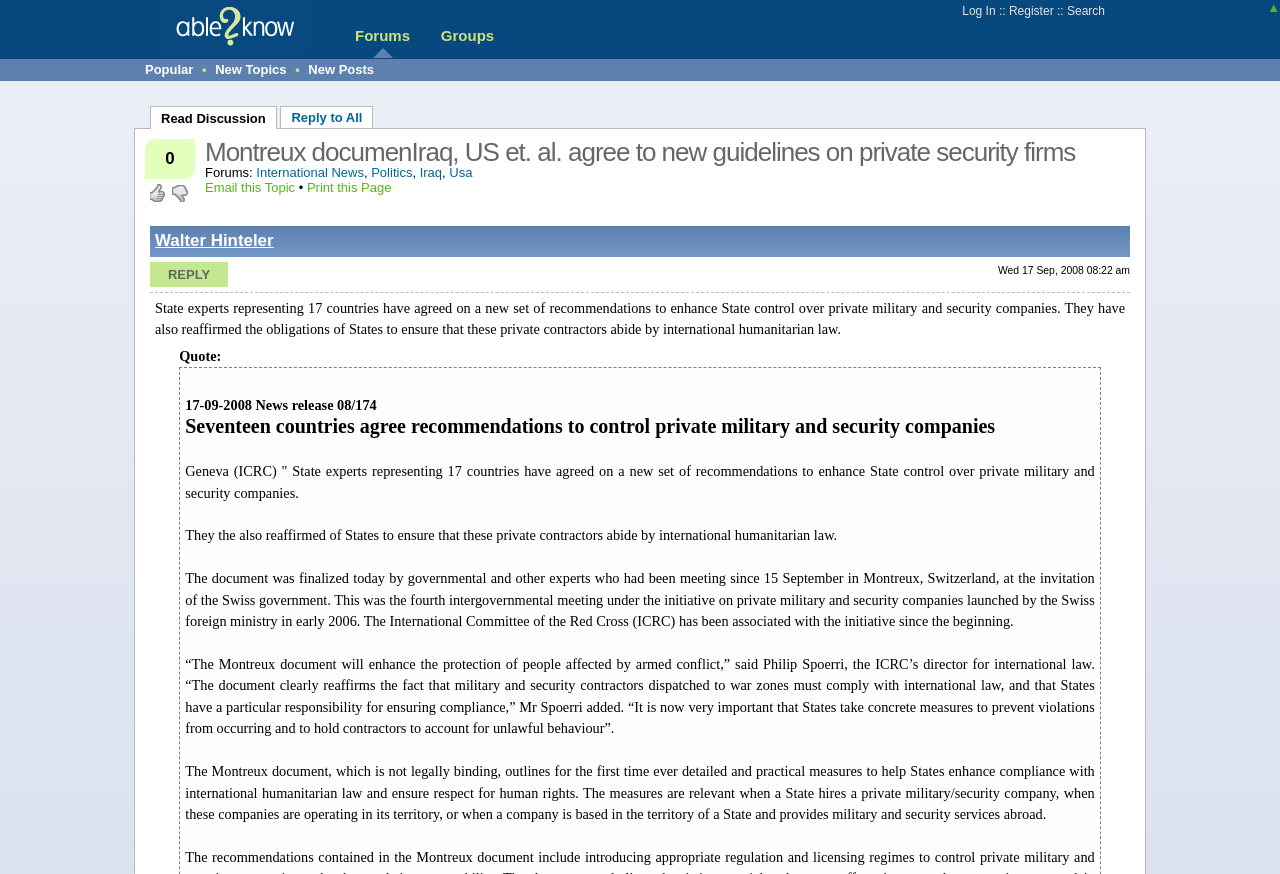What is the topic of the discussion?
From the details in the image, provide a complete and detailed answer to the question.

Based on the webpage, the topic of the discussion is related to international news, politics, Iraq, and the USA. This can be inferred from the links 'International News', 'Politics', 'Iraq', and 'Usa' under the 'Forums:' section.